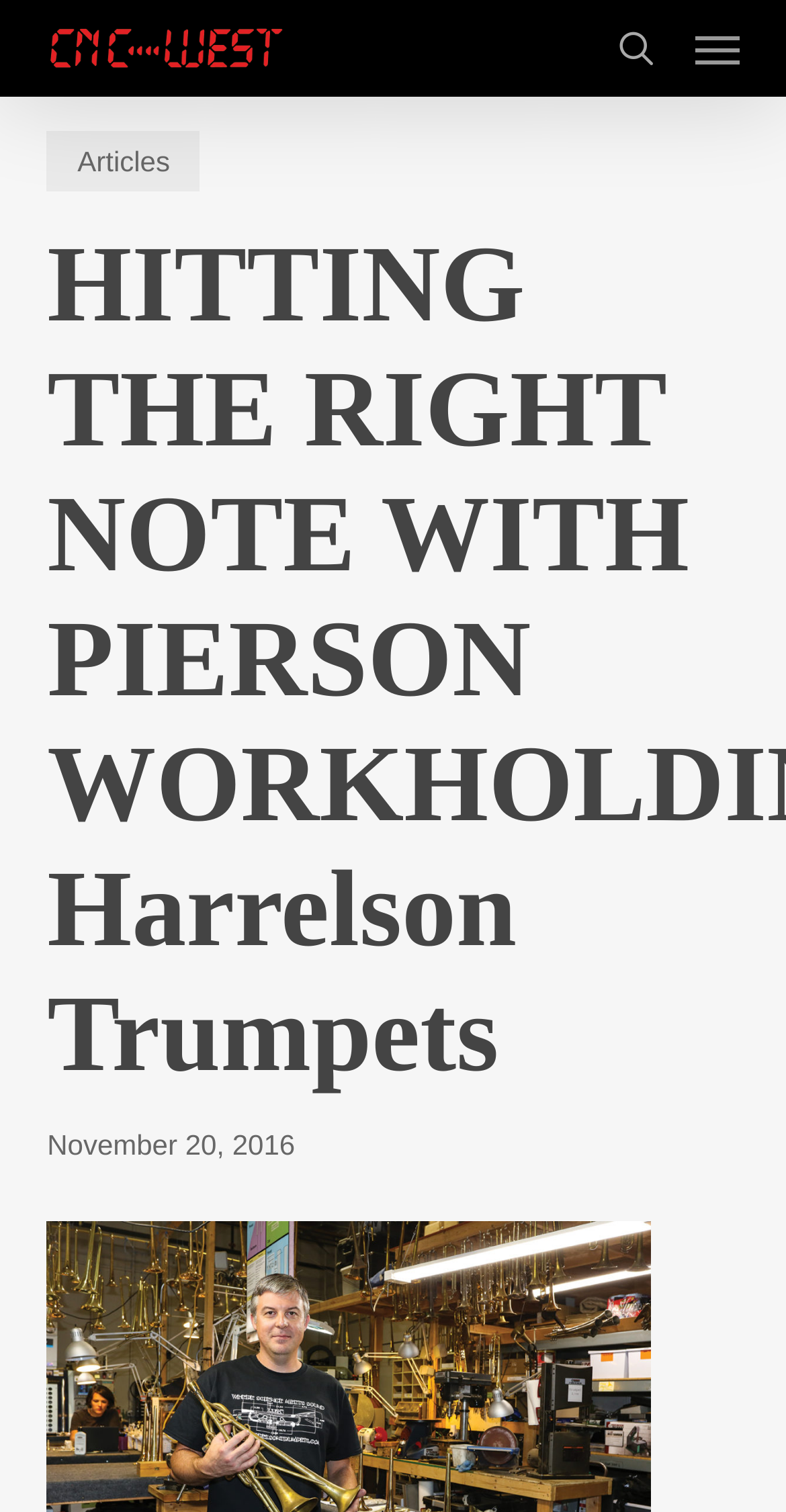What is the topic of the article?
Refer to the image and provide a detailed answer to the question.

The topic of the article can be inferred from the heading 'HITTING THE RIGHT NOTE WITH PIERSON WORKHOLDING: Harrelson Trumpets', which suggests that the article is about Harrelson Trumpets and its relation to Pierson Workholding.